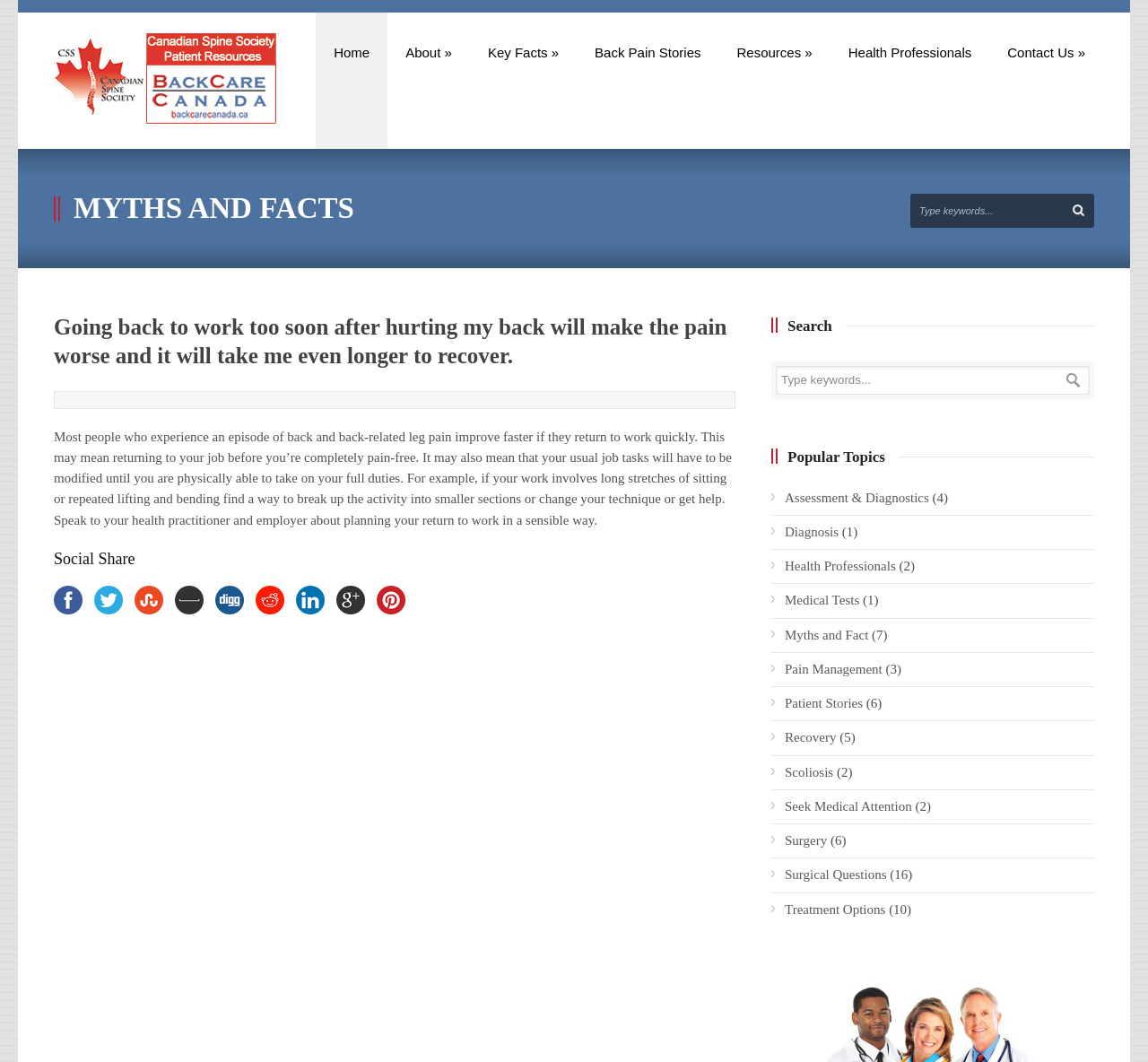Use the details in the image to answer the question thoroughly: 
What are the 'Popular Topics' on this webpage?

The 'Popular Topics' section lists several links with topics related to back care, such as 'Assessment & Diagnostics', 'Diagnosis', 'Health Professionals', and more, suggesting that these are popular topics on this webpage.